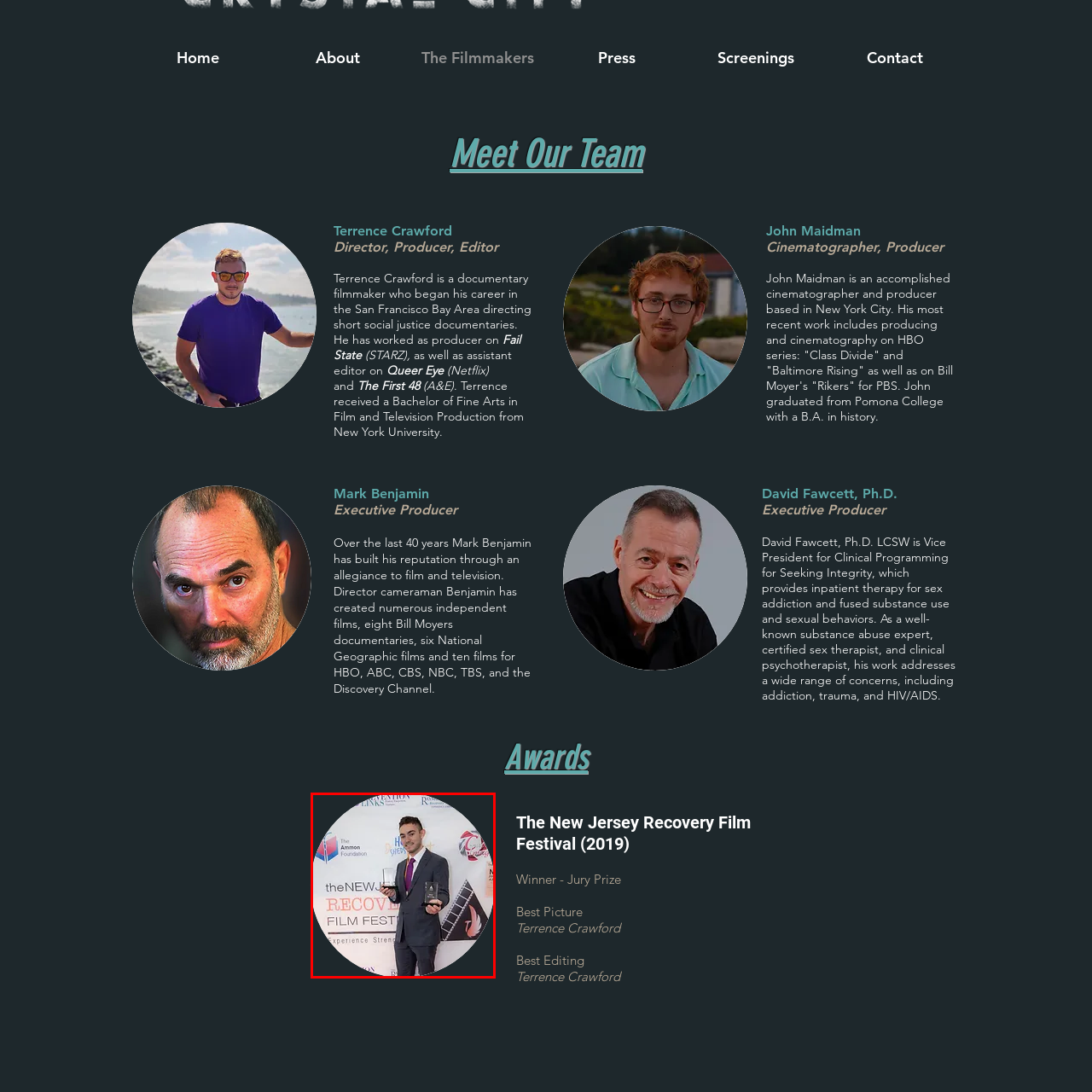Look closely at the image surrounded by the red box, What is the man holding in his hands? Give your answer as a single word or phrase.

Two awards